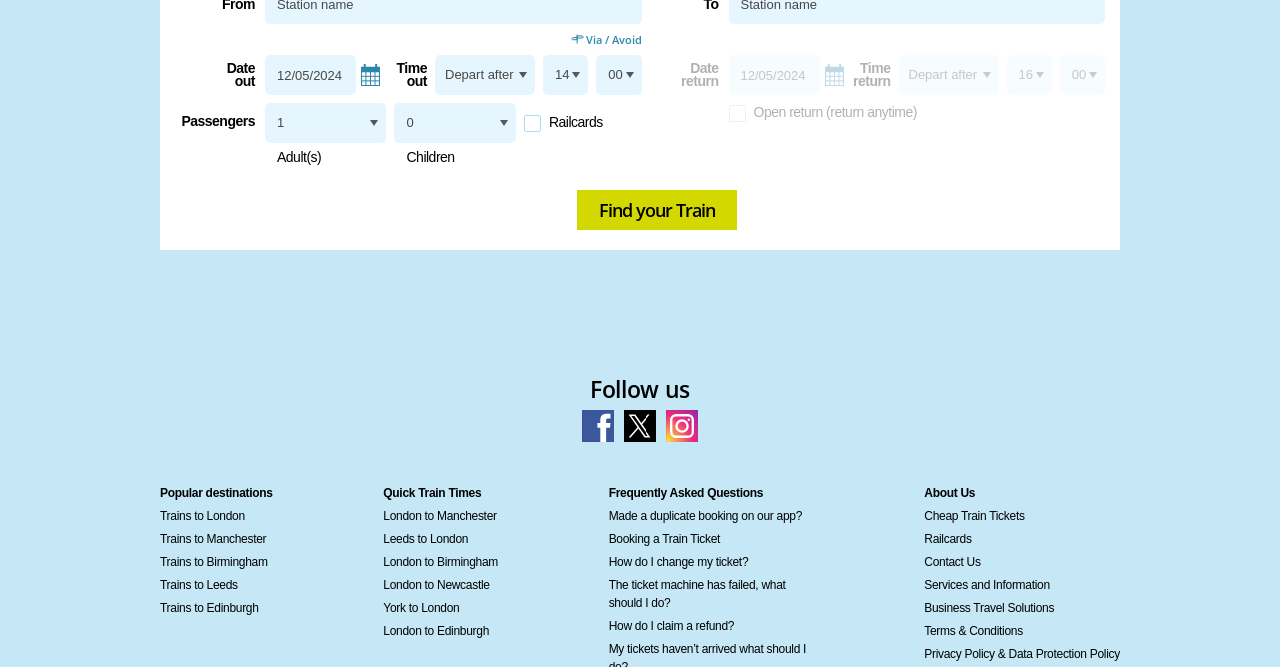Please find the bounding box for the UI component described as follows: "Contact Us".

[0.722, 0.829, 0.875, 0.856]